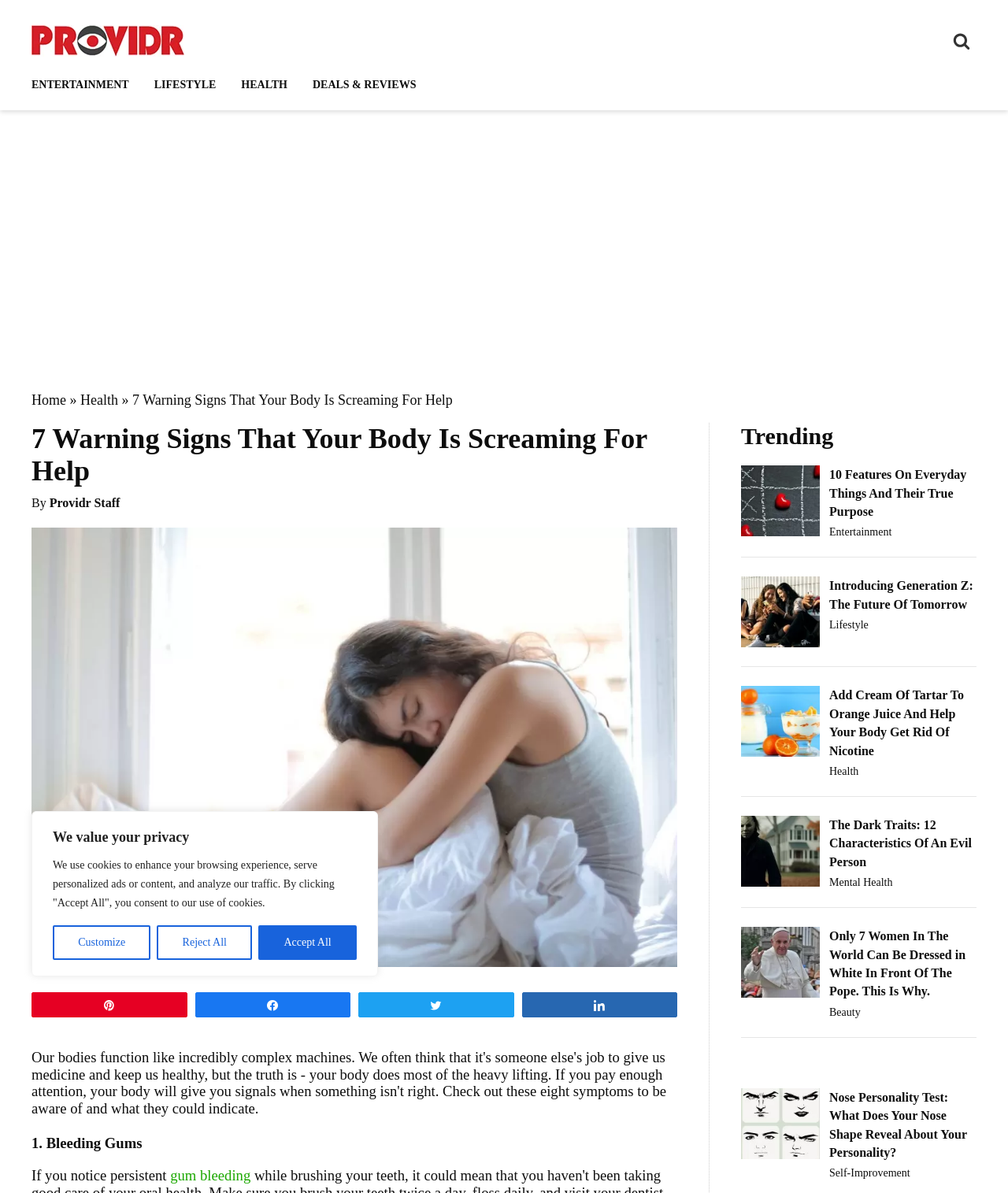Please find the bounding box coordinates of the element that must be clicked to perform the given instruction: "Click the 'Home' link". The coordinates should be four float numbers from 0 to 1, i.e., [left, top, right, bottom].

[0.031, 0.329, 0.066, 0.342]